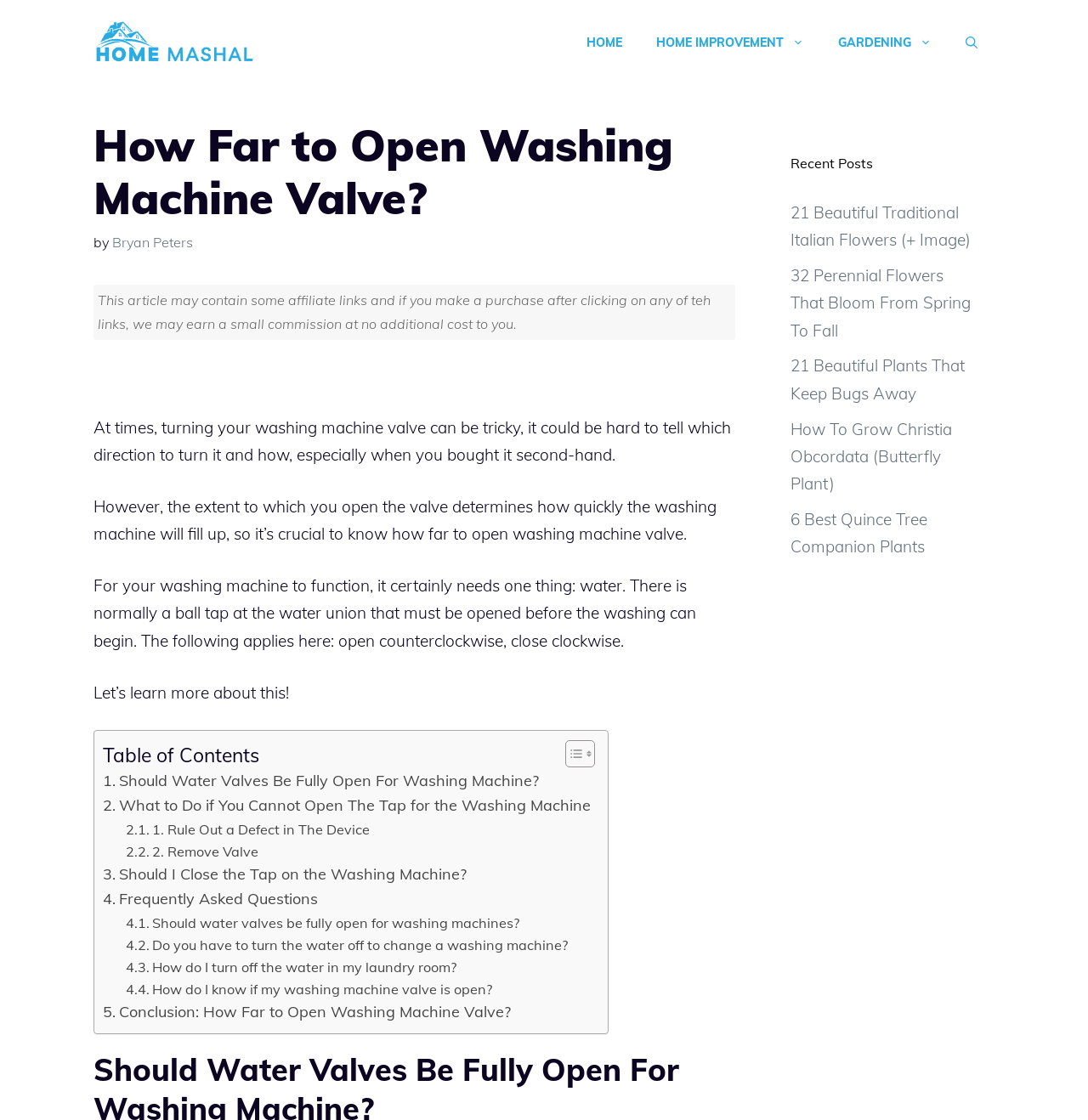Locate the bounding box coordinates of the clickable region to complete the following instruction: "Search for something."

[0.872, 0.015, 0.914, 0.061]